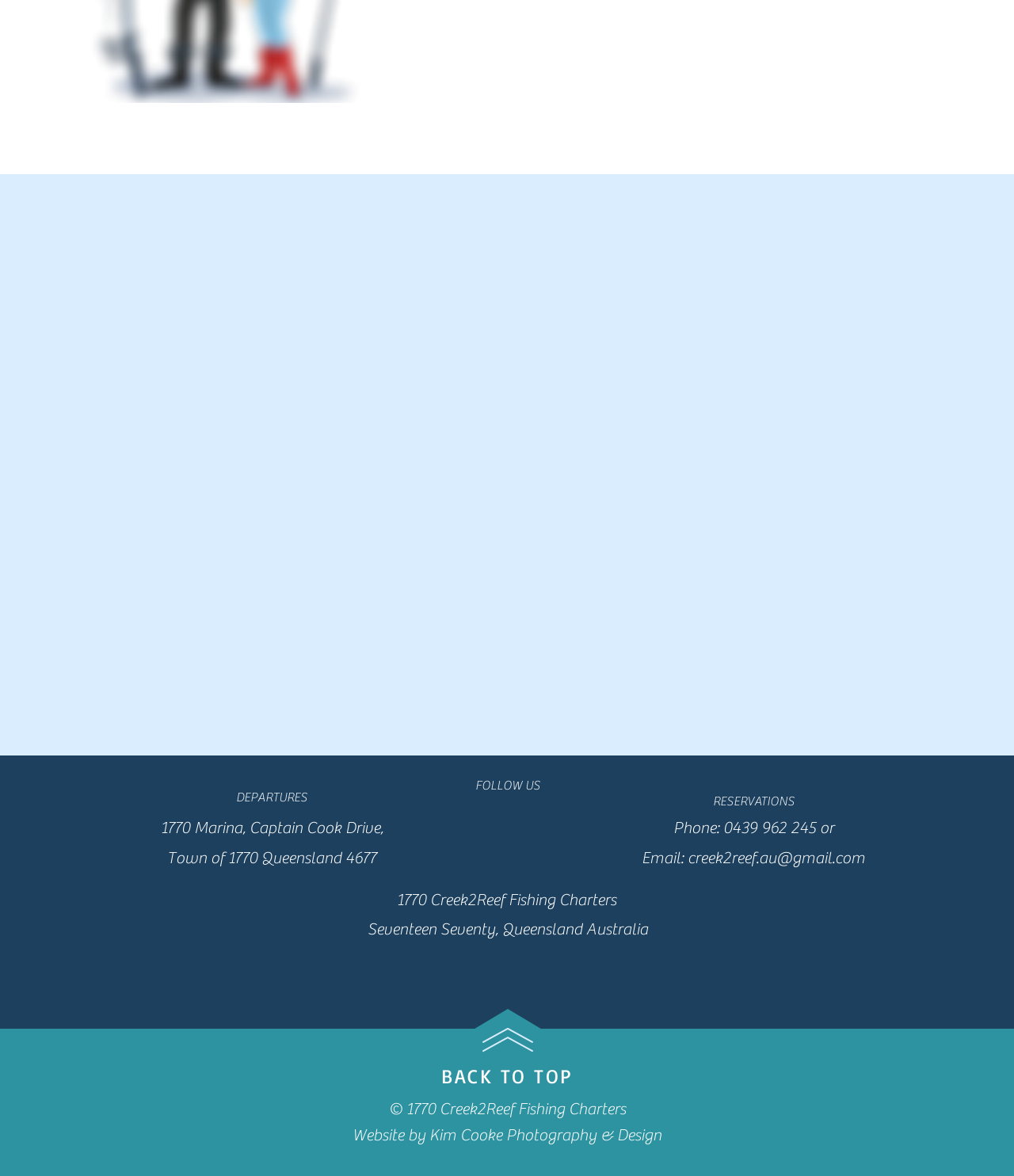Provide the bounding box coordinates, formatted as (top-left x, top-left y, bottom-right x, bottom-right y), with all values being floating point numbers between 0 and 1. Identify the bounding box of the UI element that matches the description: Privacy

None